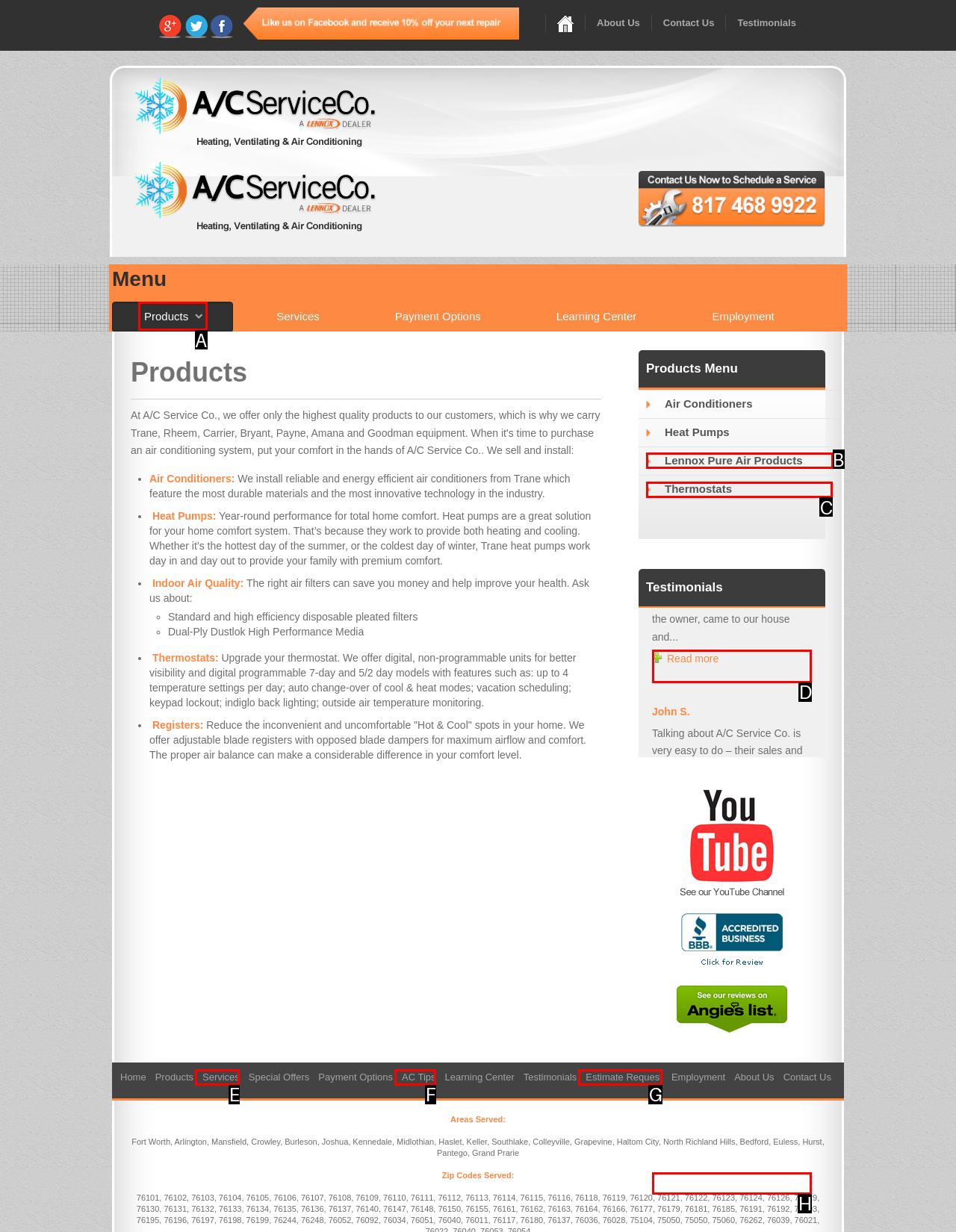For the task: Learn more about 'Thermostats', identify the HTML element to click.
Provide the letter corresponding to the right choice from the given options.

C